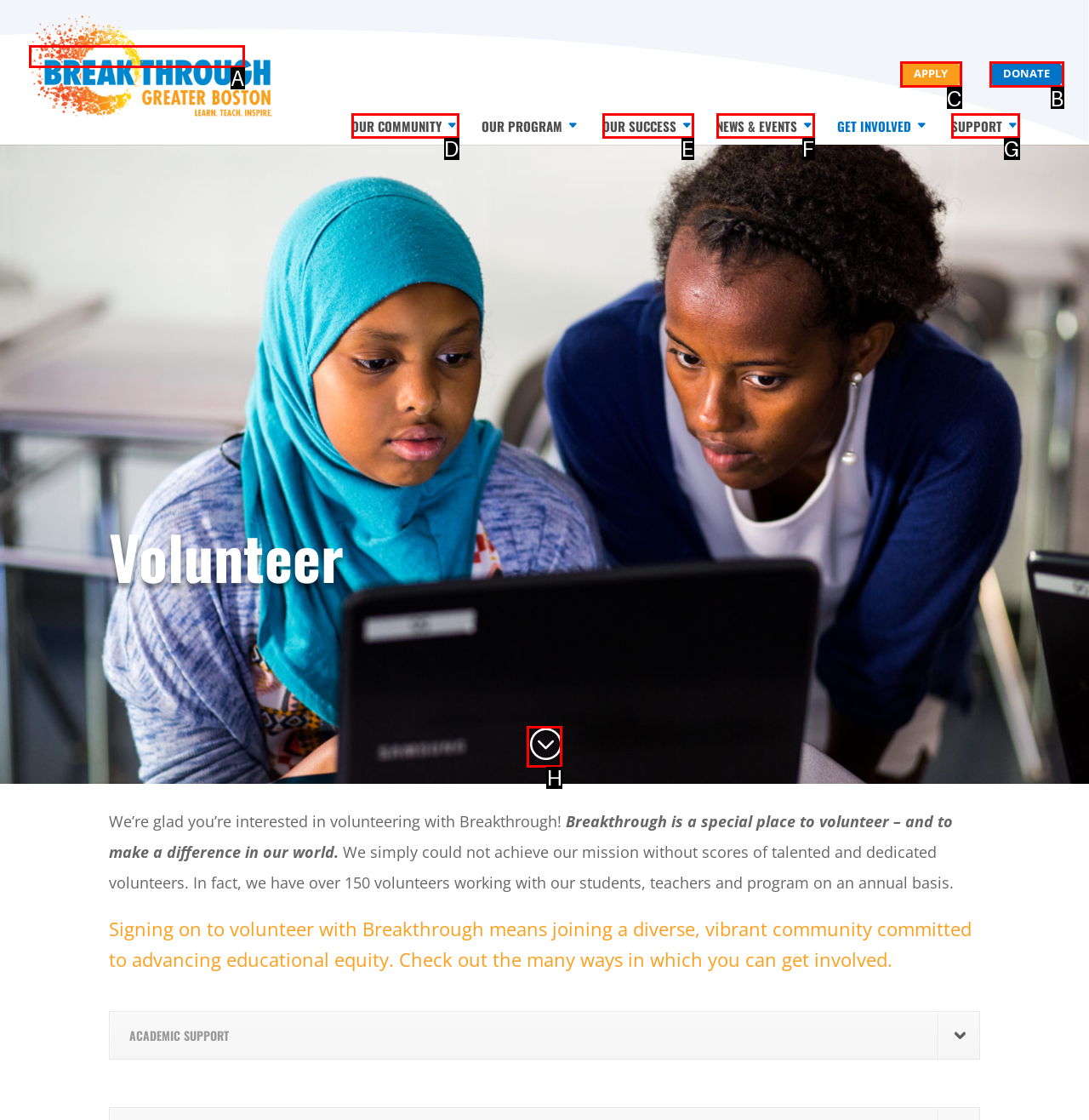Among the marked elements in the screenshot, which letter corresponds to the UI element needed for the task: apply to volunteer?

C